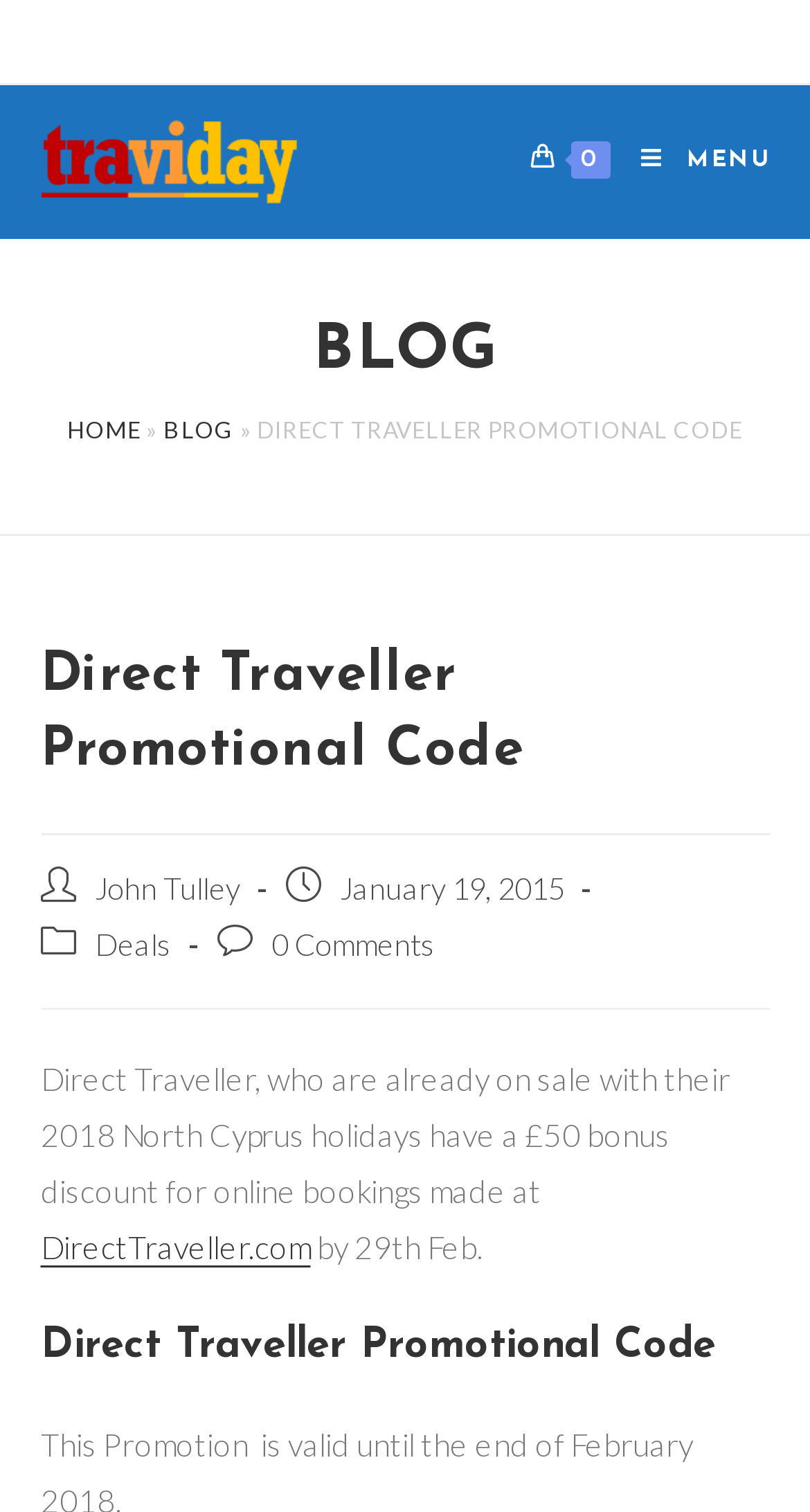Find the bounding box coordinates for the area you need to click to carry out the instruction: "Click on Flex Holidays Search Cheap Hotels Flights and Car Hire". The coordinates should be four float numbers between 0 and 1, indicated as [left, top, right, bottom].

[0.05, 0.092, 0.367, 0.116]